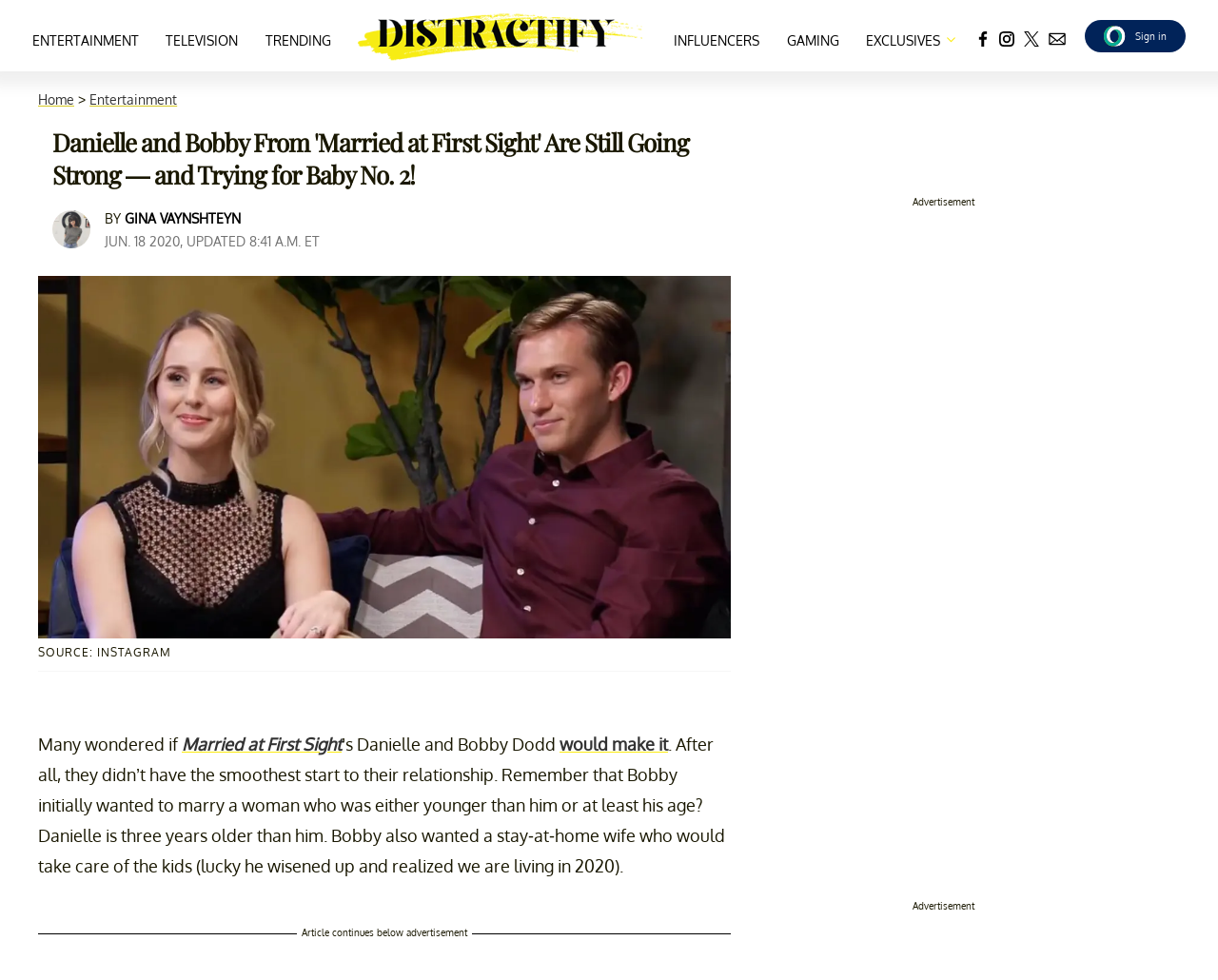Please identify the bounding box coordinates of the clickable area that will allow you to execute the instruction: "Go to Facebook".

[0.801, 0.013, 0.813, 0.06]